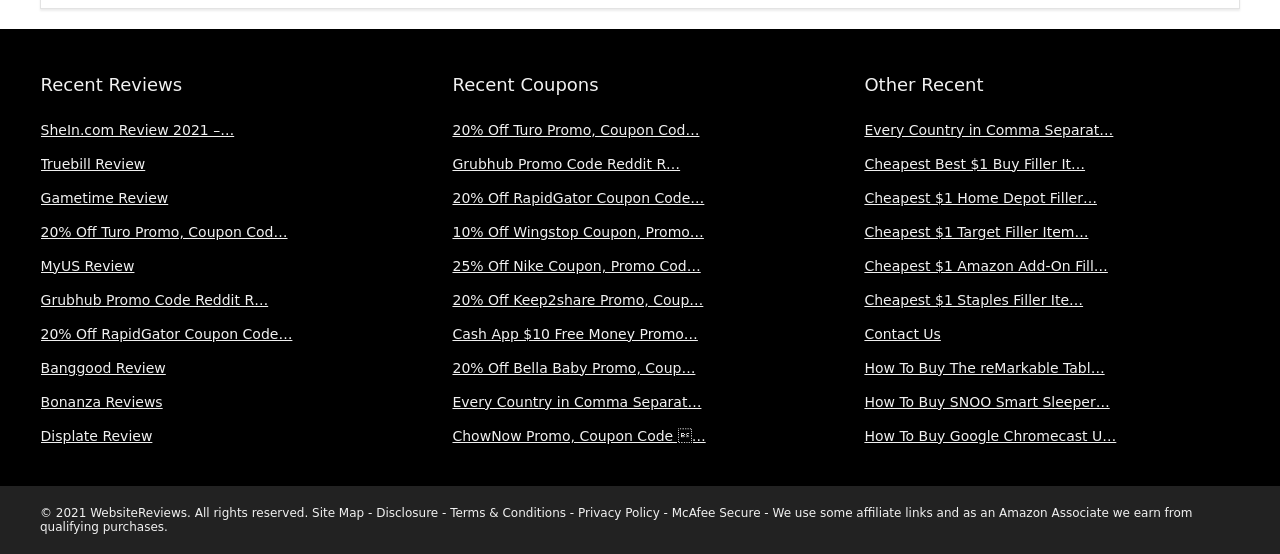Given the element description "McAfee Secure", identify the bounding box of the corresponding UI element.

[0.525, 0.912, 0.594, 0.938]